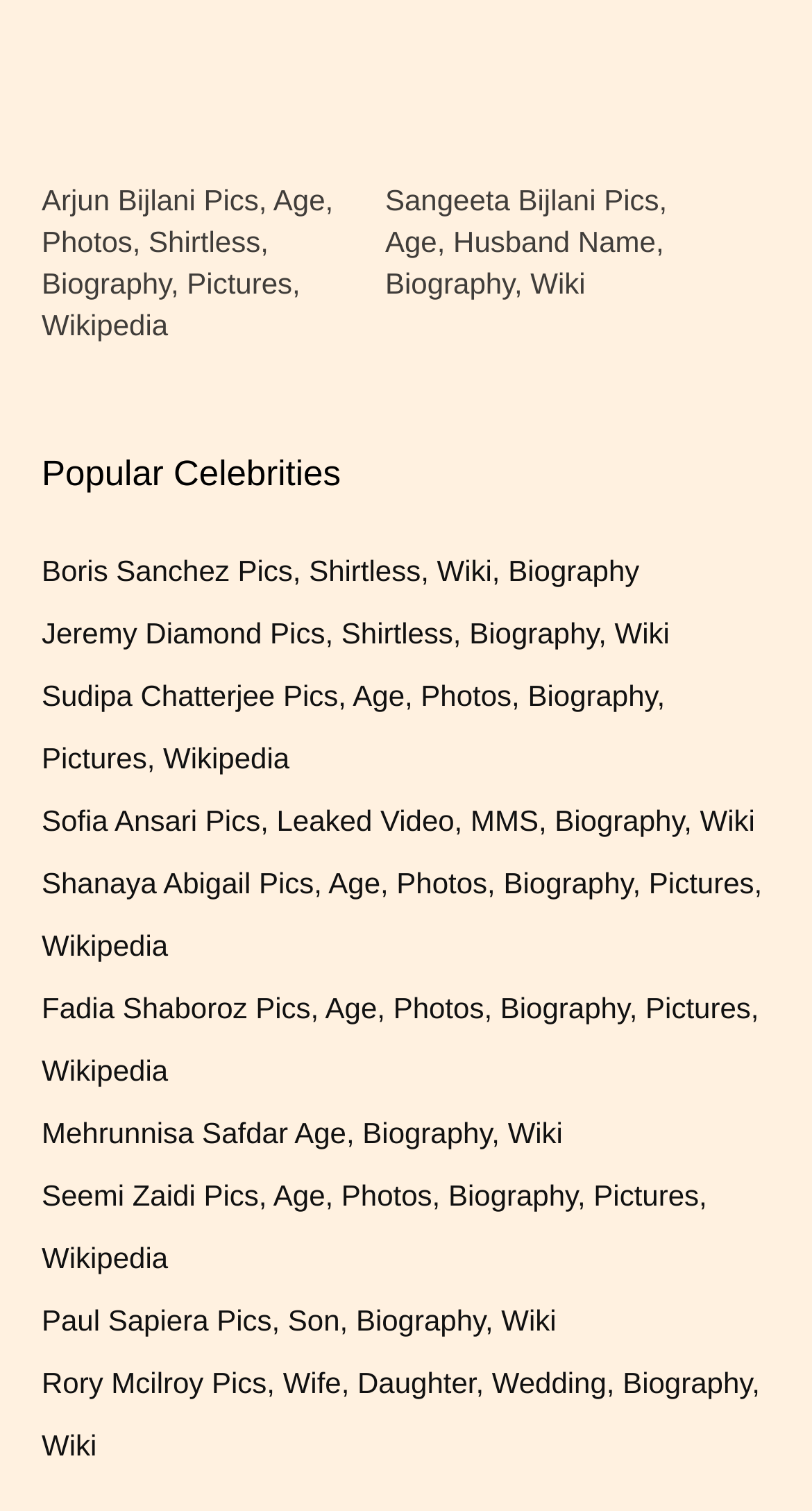Could you determine the bounding box coordinates of the clickable element to complete the instruction: "View Arjun Bijlani's biography"? Provide the coordinates as four float numbers between 0 and 1, i.e., [left, top, right, bottom].

[0.051, 0.121, 0.41, 0.226]